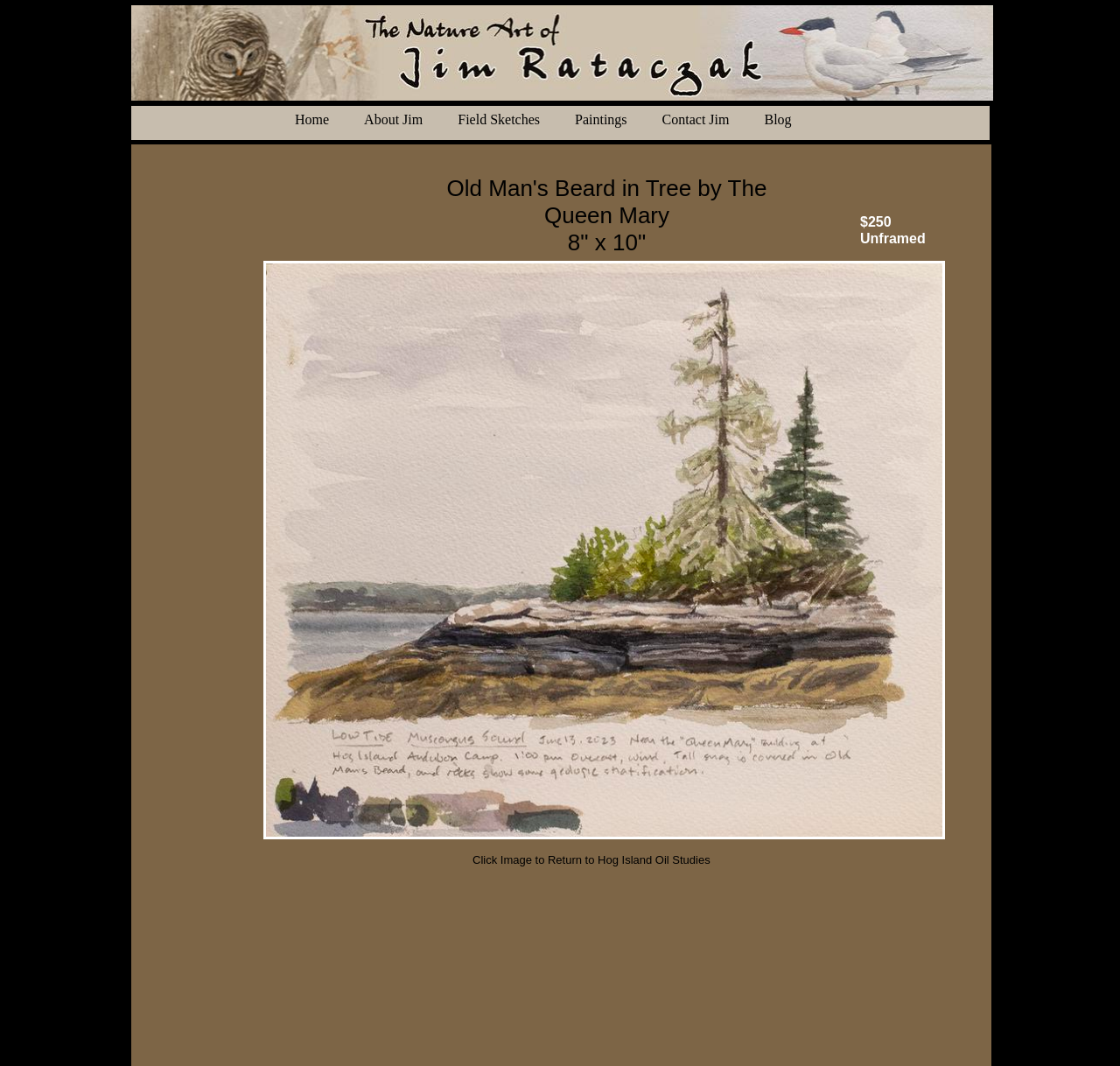How much does the painting cost?
Look at the image and answer the question using a single word or phrase.

$250 Unframed